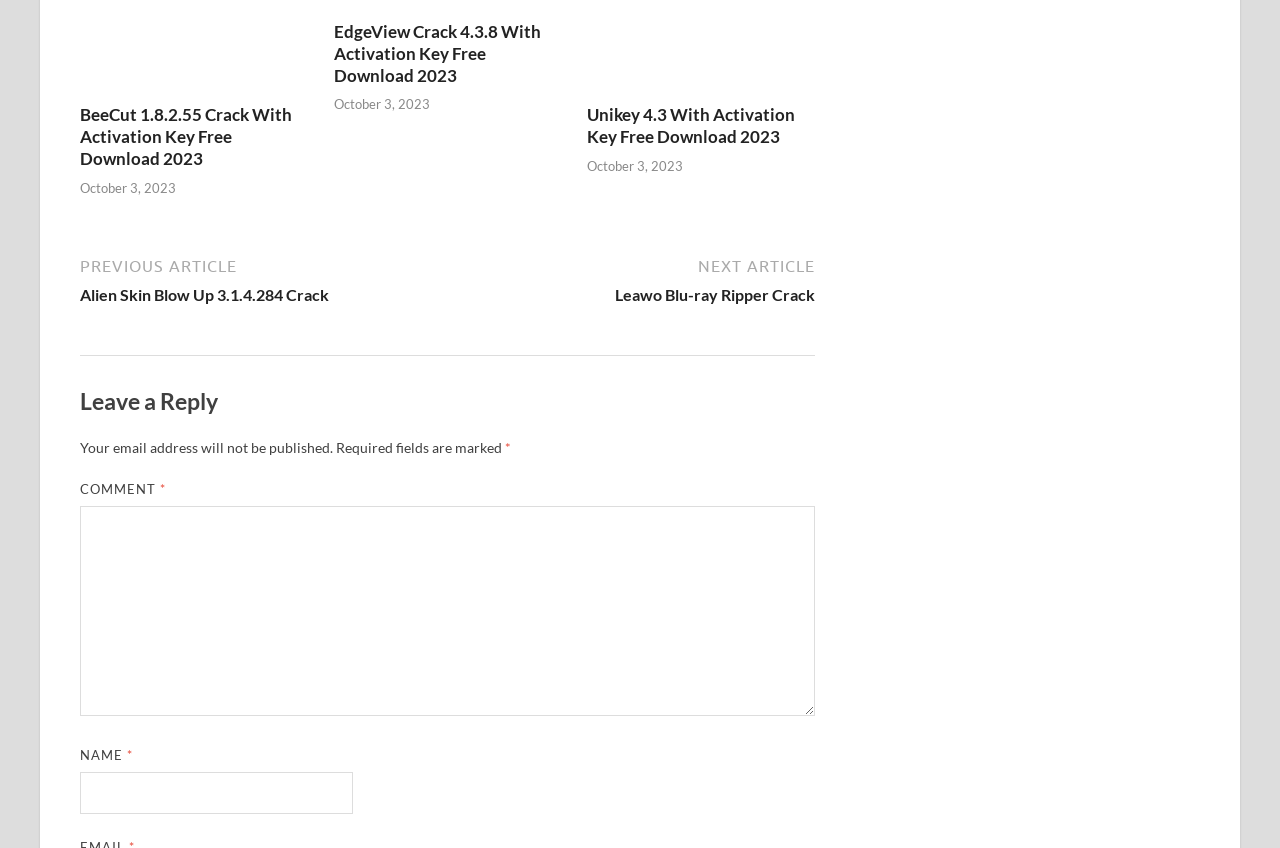Utilize the details in the image to thoroughly answer the following question: What is the category of the articles on this page?

I looked at the headings and links on the page and saw that they are all related to software cracks, so I infer that the category of the articles on this page is software cracks.